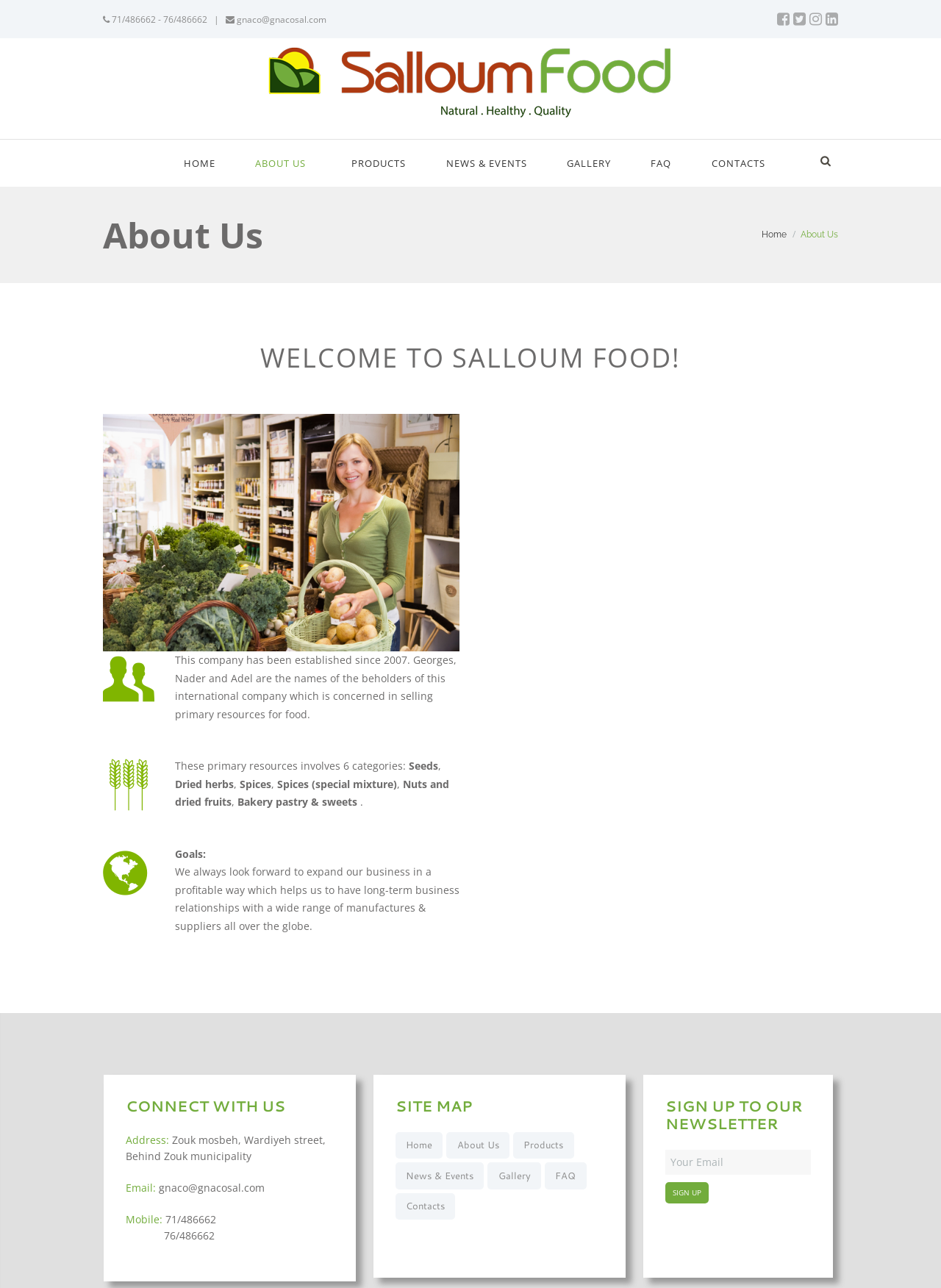Please reply to the following question with a single word or a short phrase:
What are the primary resources sold by the company?

Seeds, Dried herbs, Spices, Nuts and dried fruits, Bakery pastry & sweets